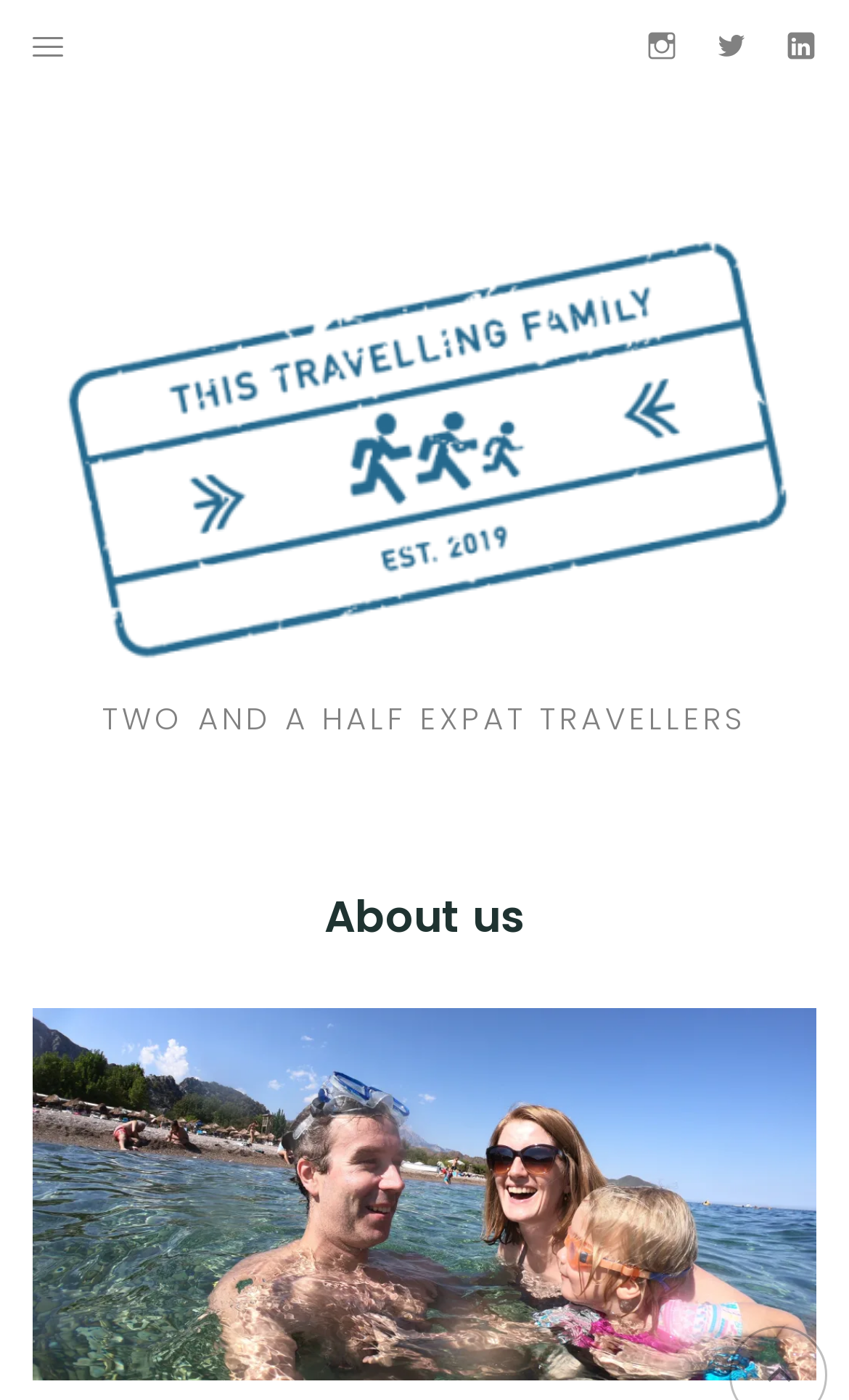Kindly provide the bounding box coordinates of the section you need to click on to fulfill the given instruction: "Find doulas".

None